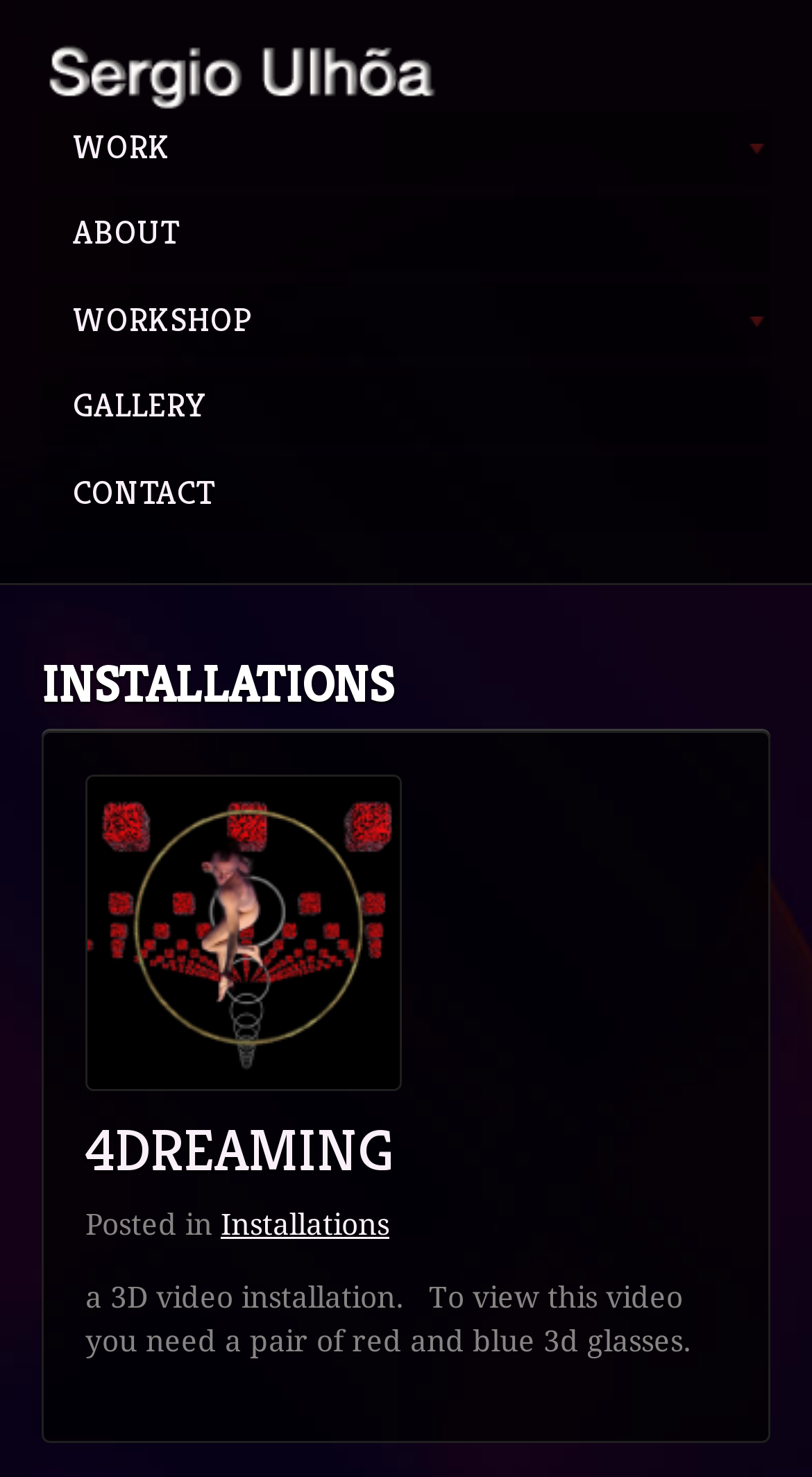Please give a succinct answer using a single word or phrase:
What is the title of the first installation?

4DREAMING